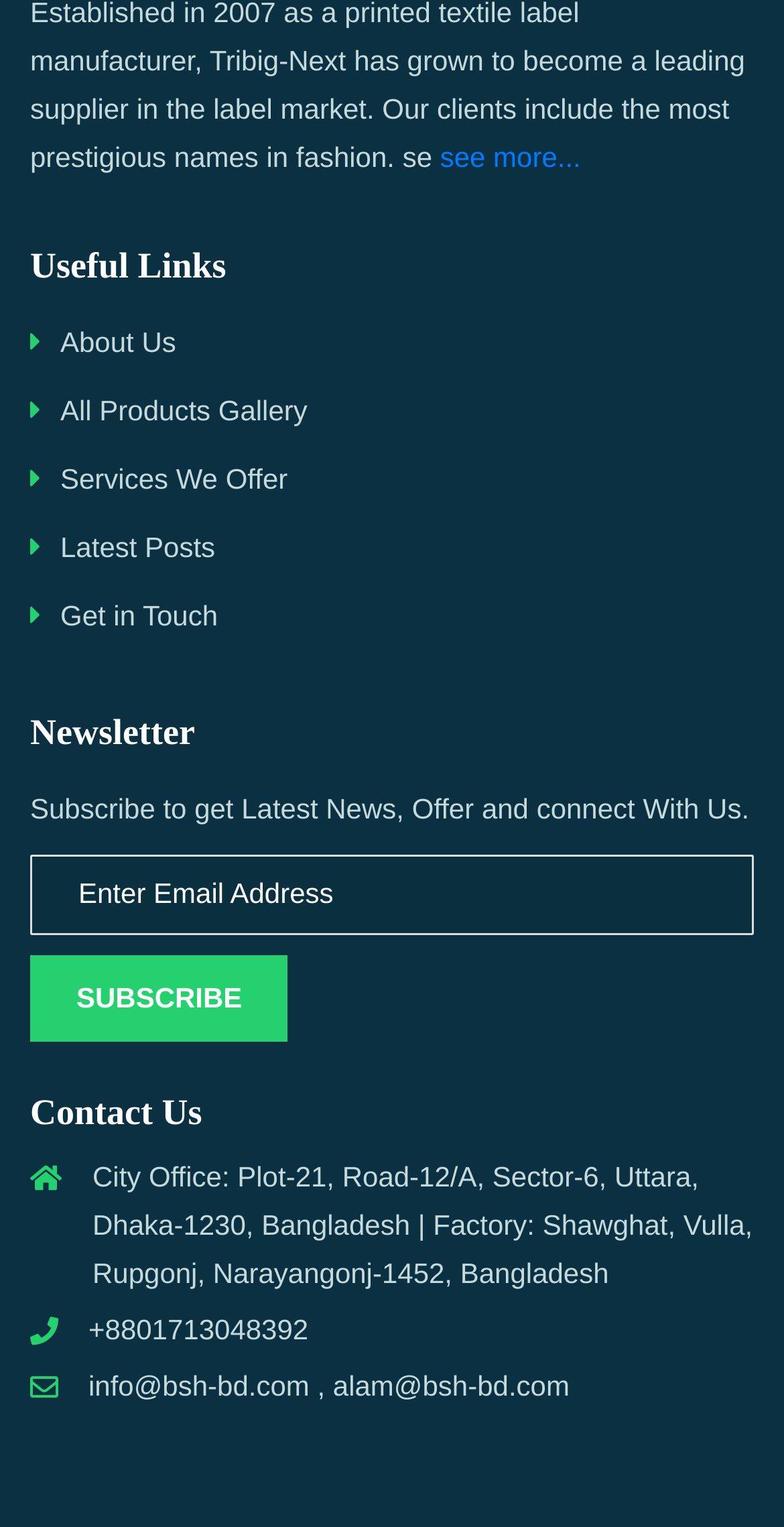Please indicate the bounding box coordinates of the element's region to be clicked to achieve the instruction: "Subscribe to the newsletter". Provide the coordinates as four float numbers between 0 and 1, i.e., [left, top, right, bottom].

[0.038, 0.625, 0.368, 0.682]